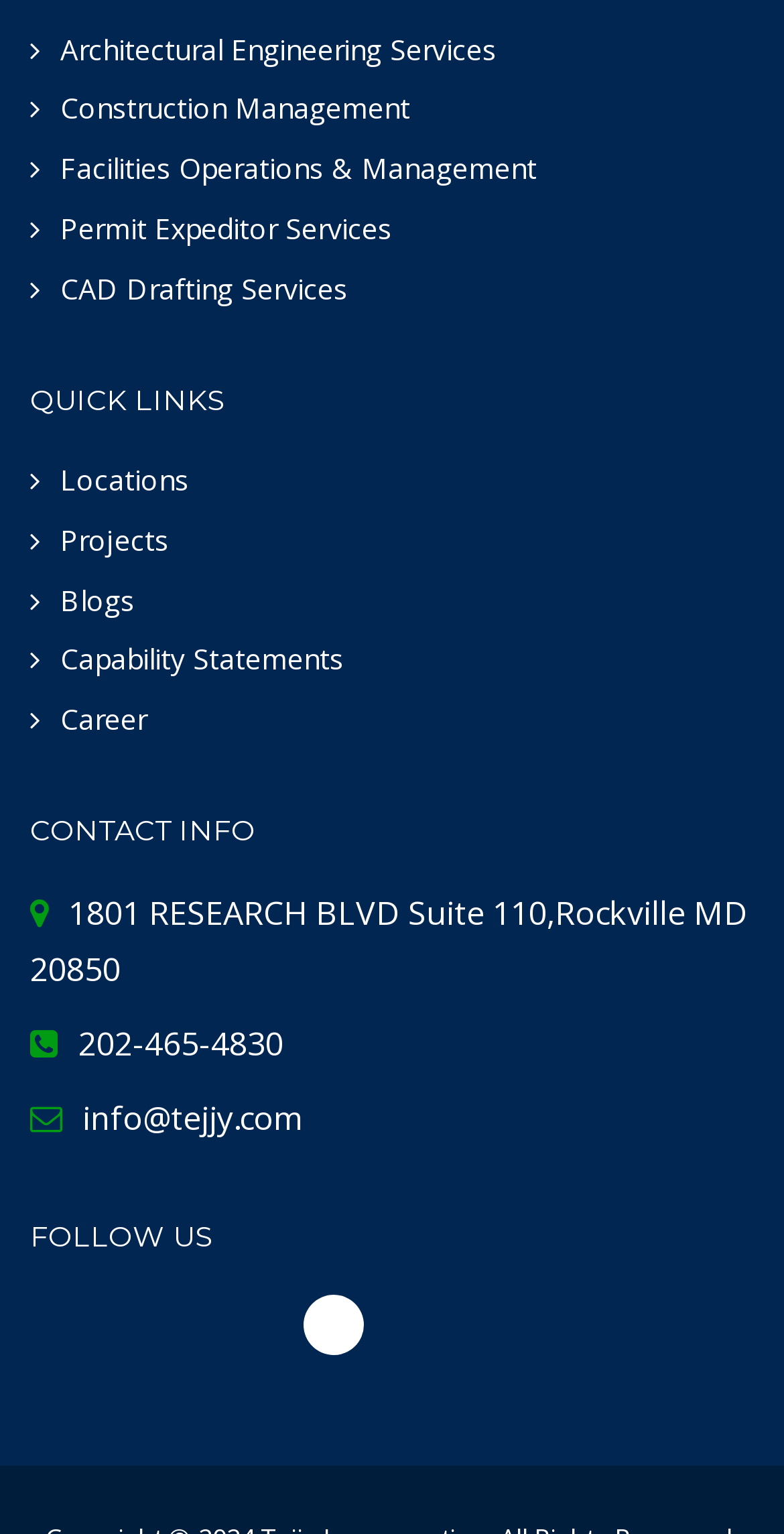What social media platforms is the company on?
Please provide a single word or phrase as your answer based on the screenshot.

Linkedin, Instagram, Facebook, etc.